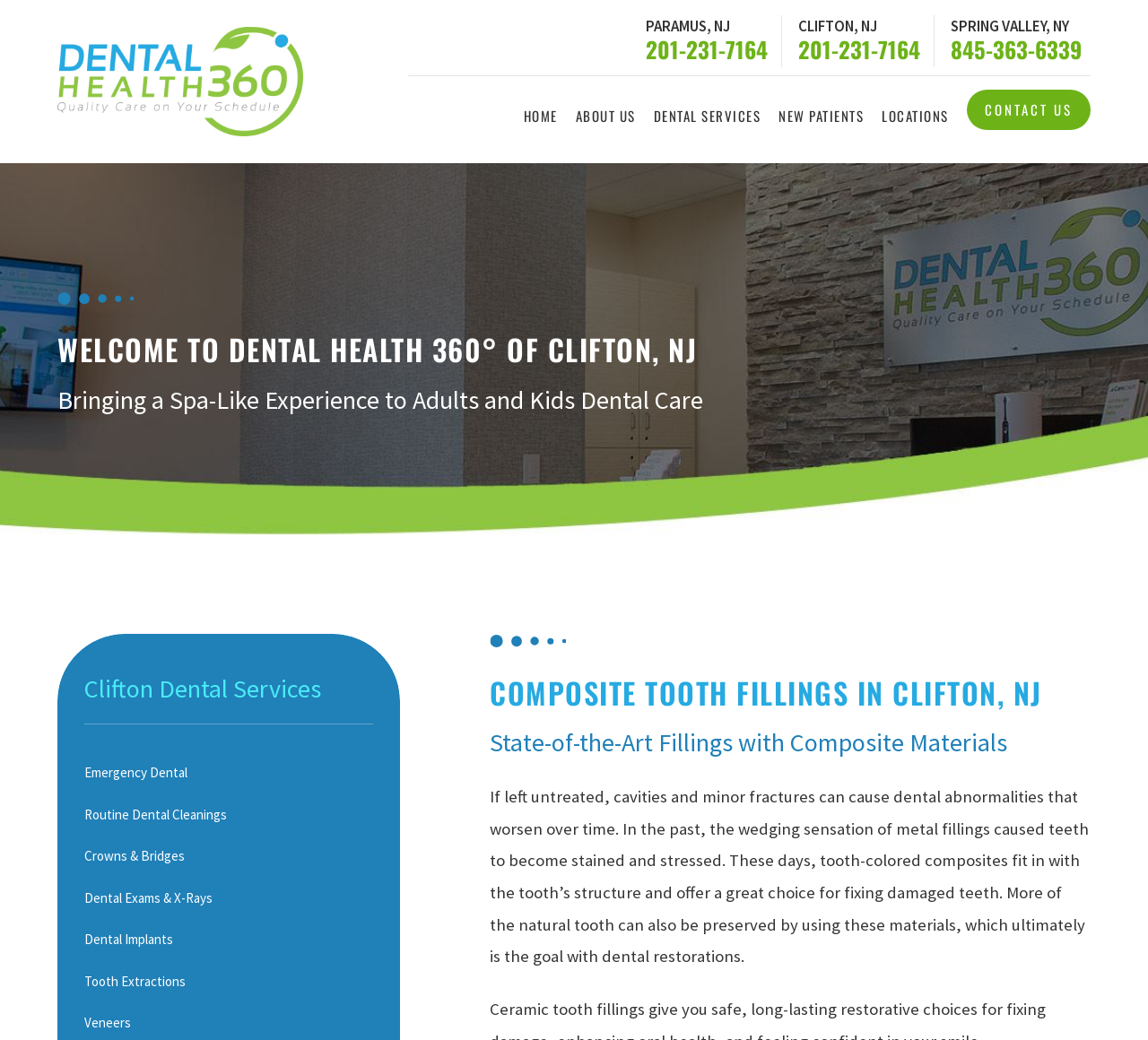Determine the bounding box coordinates of the region that needs to be clicked to achieve the task: "Contact Us".

[0.842, 0.086, 0.95, 0.125]